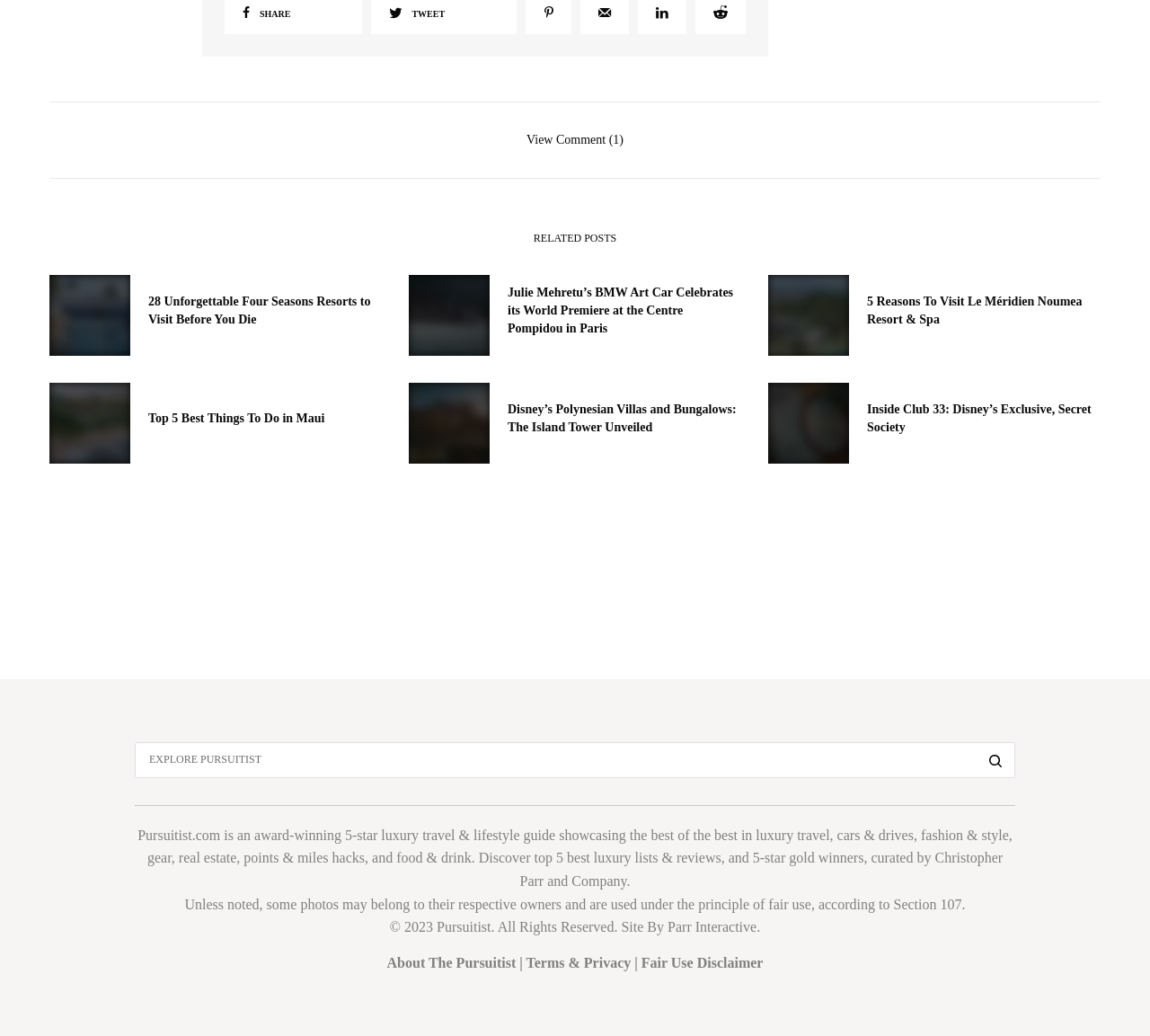Who is the curator of the top 5 best luxury lists?
Answer the question with a detailed explanation, including all necessary information.

The webpage mentions that the top 5 best luxury lists and reviews are curated by Christopher Parr and Company, indicating that Christopher Parr is the curator of these lists.